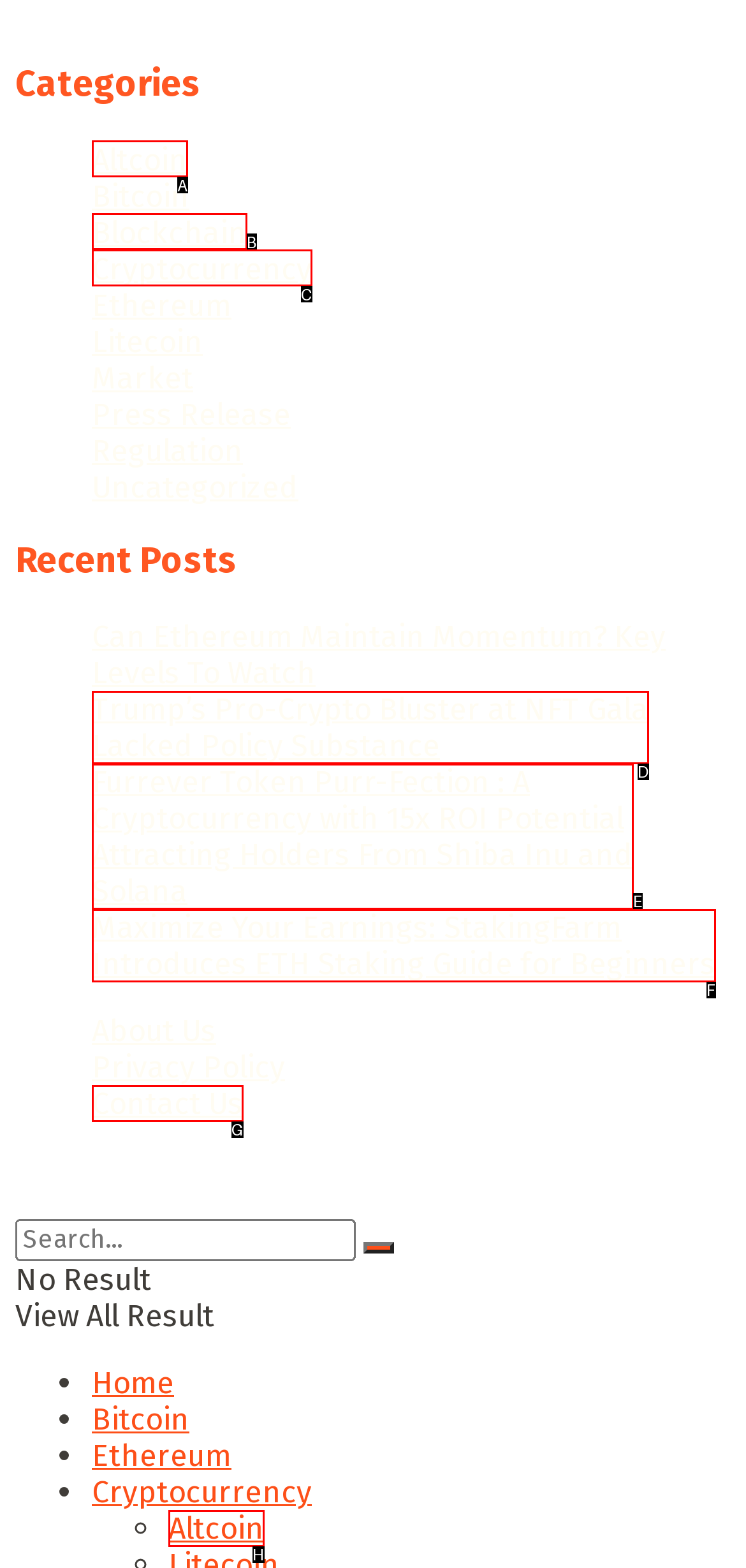Given the element description: Contact Us, choose the HTML element that aligns with it. Indicate your choice with the corresponding letter.

G